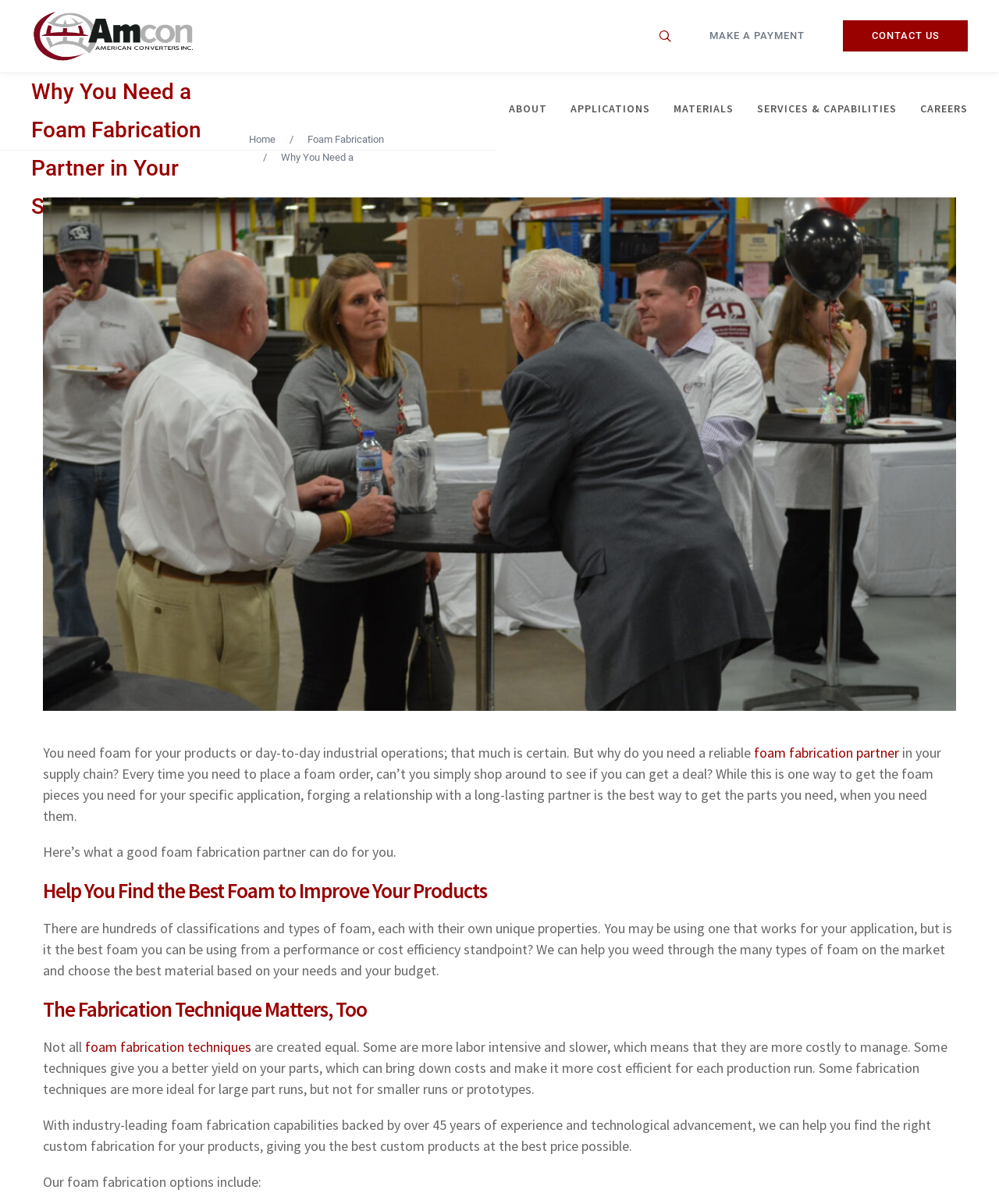Find and specify the bounding box coordinates that correspond to the clickable region for the instruction: "Go to the 'CONTACT US' page".

[0.844, 0.0, 0.969, 0.06]